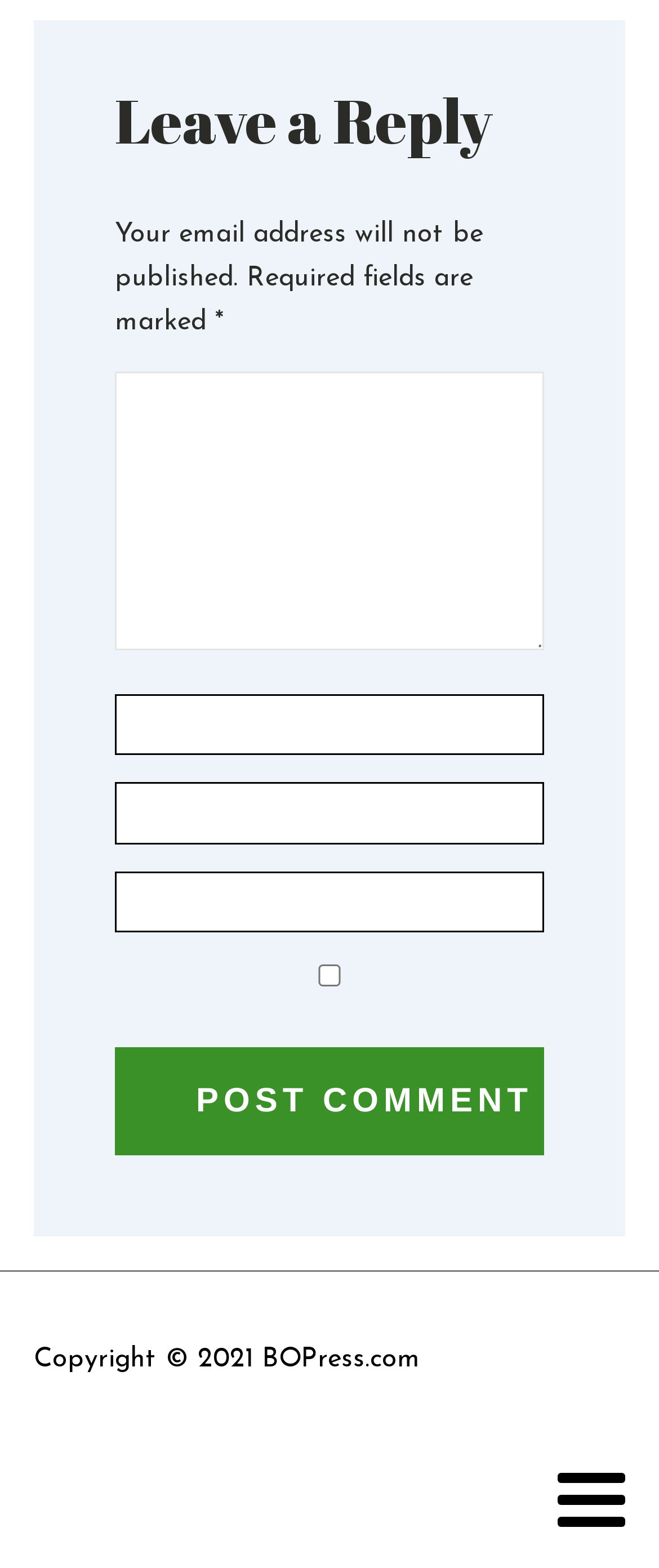Given the element description: "aria-describedby="email-notes" name="email"", predict the bounding box coordinates of the UI element it refers to, using four float numbers between 0 and 1, i.e., [left, top, right, bottom].

[0.174, 0.499, 0.826, 0.538]